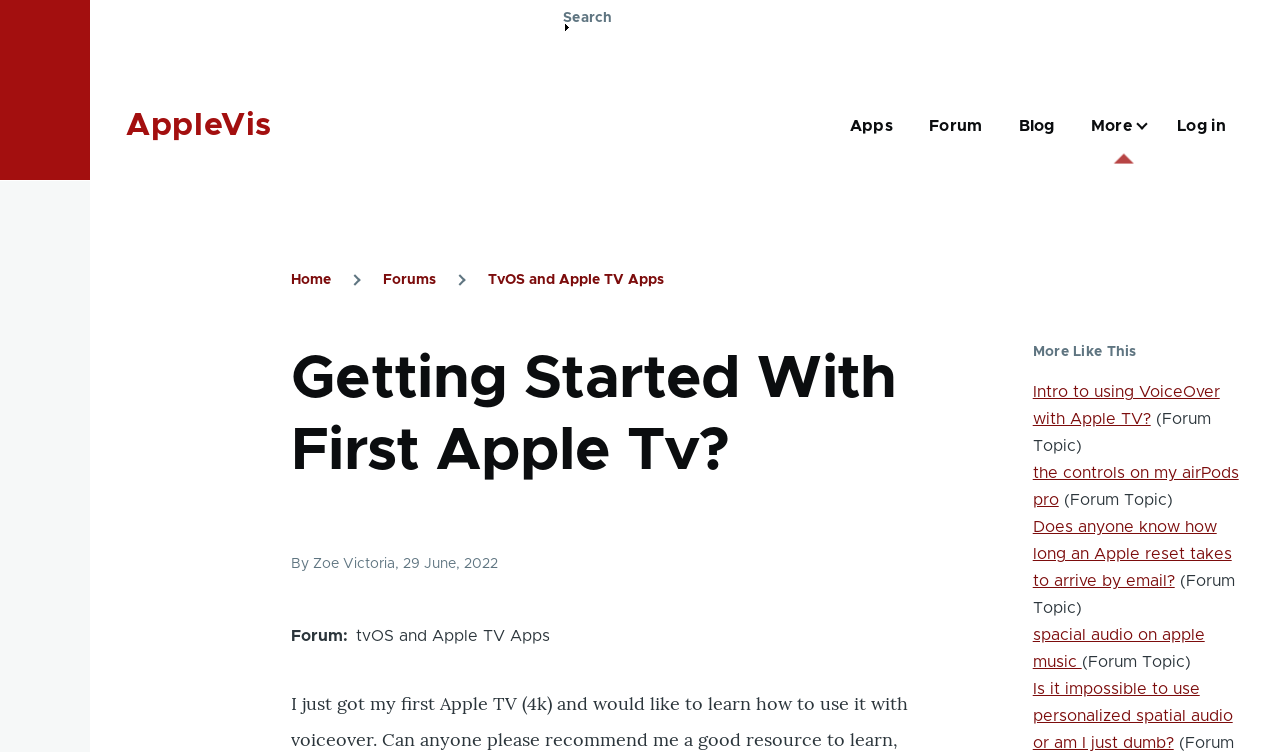Calculate the bounding box coordinates of the UI element given the description: "TvOS and Apple TV Apps".

[0.381, 0.363, 0.519, 0.382]